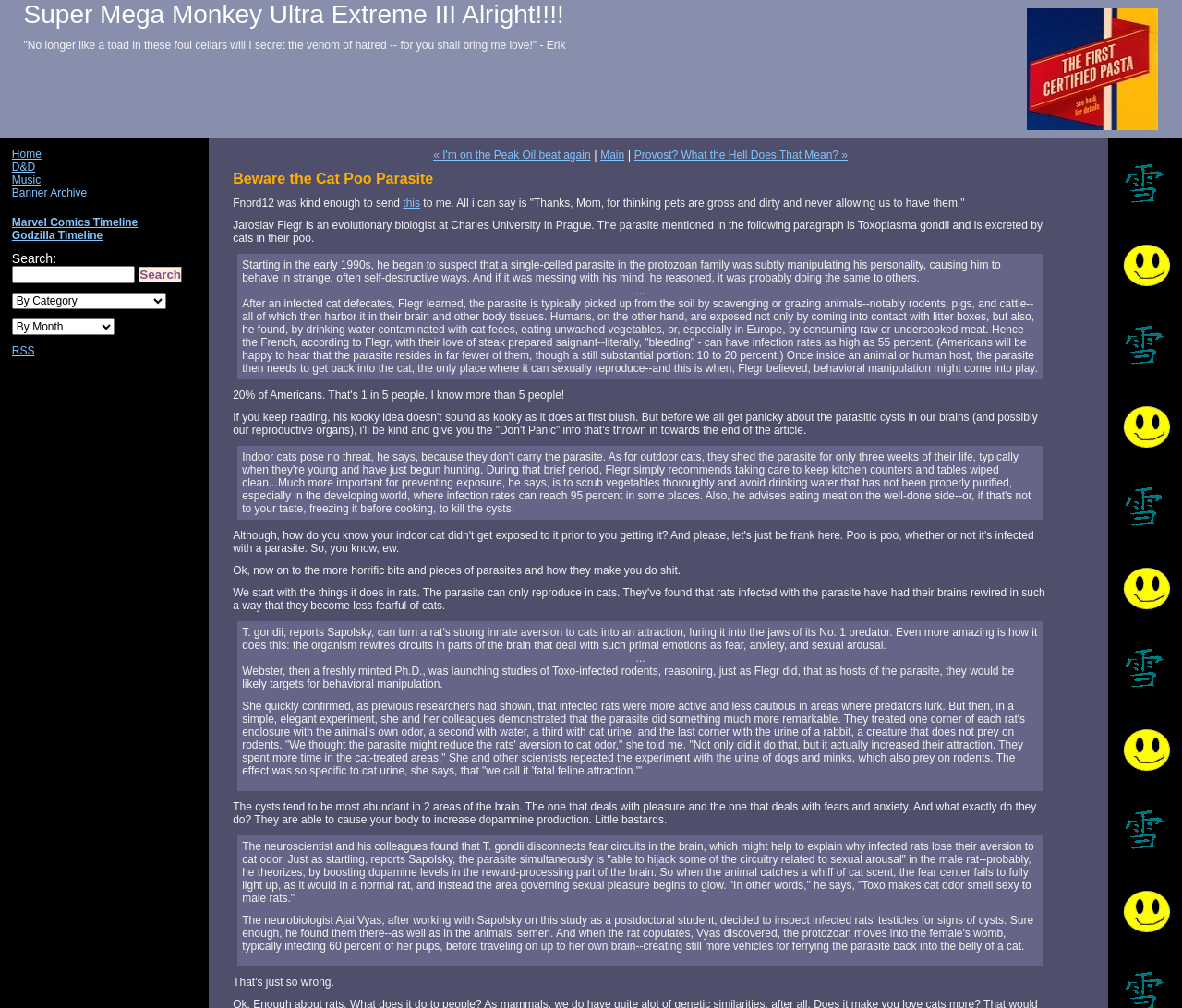What is the effect of the parasite on infected rats?
Identify the answer in the screenshot and reply with a single word or phrase.

Increased attraction to cat odor